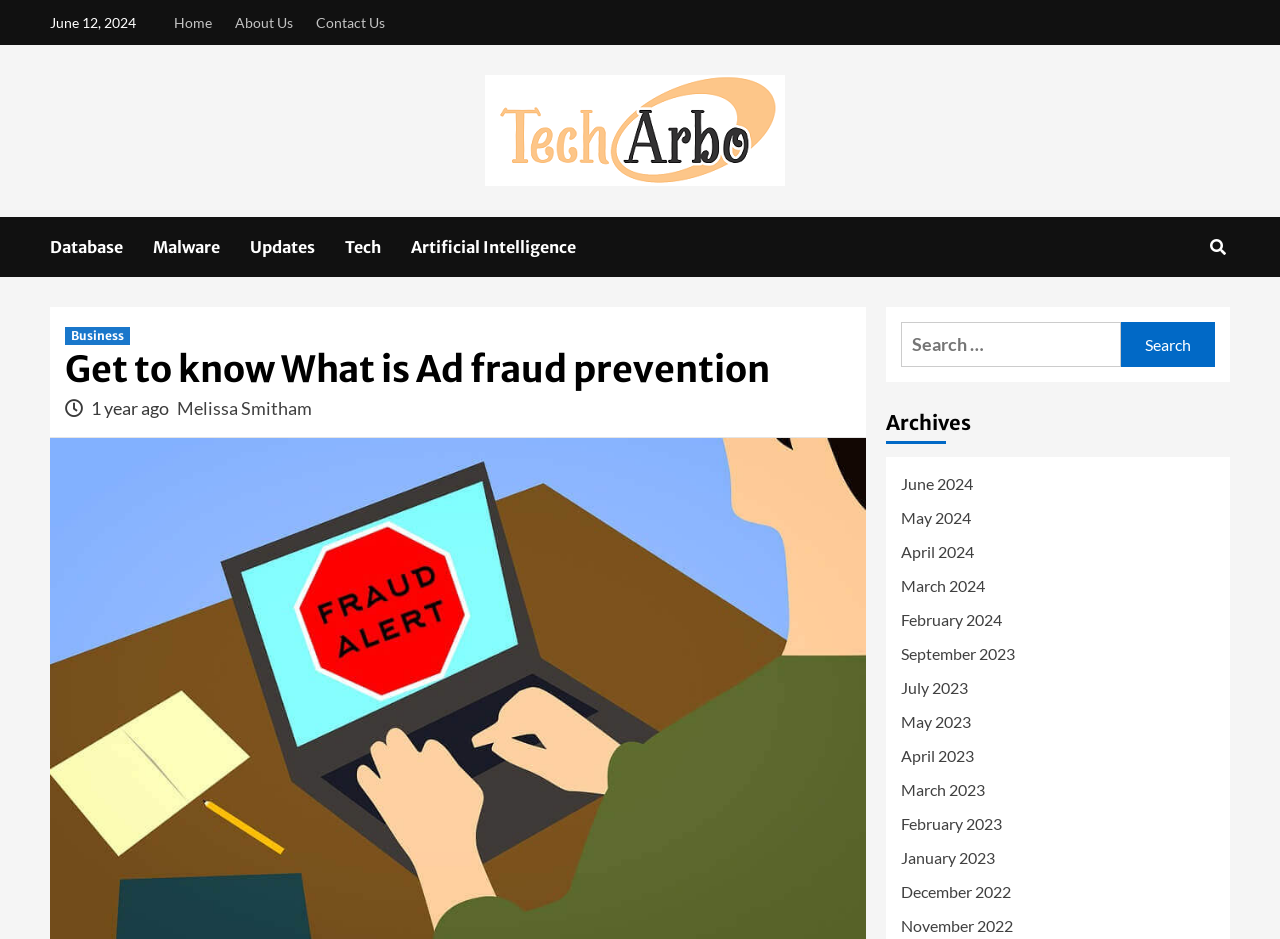What is the category of the link 'Artificial Intelligence'?
Please respond to the question with a detailed and informative answer.

I found the category of the link 'Artificial Intelligence' by looking at the navigation menu, where 'Artificial Intelligence' is listed under the category 'Tech'.